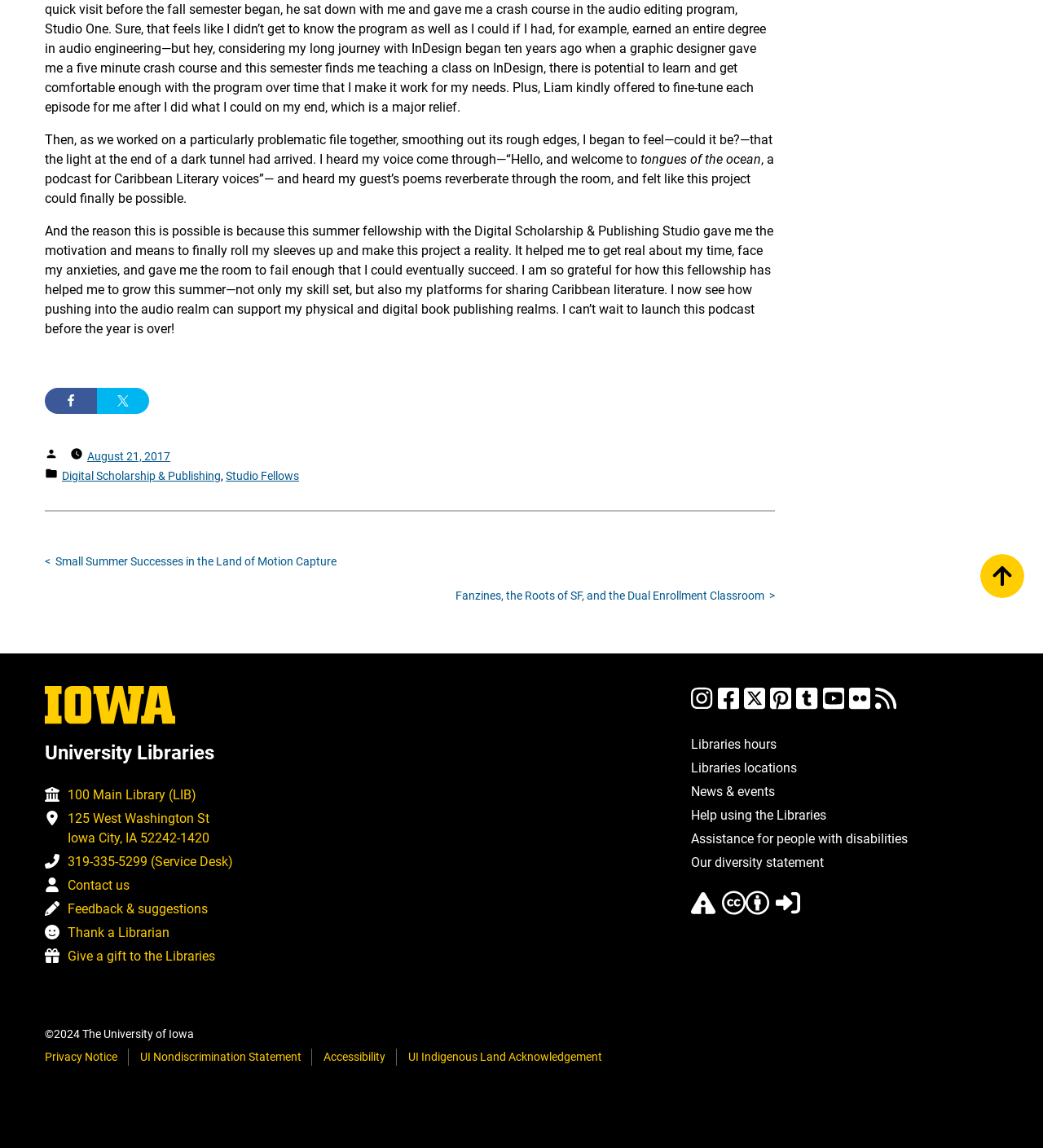Respond with a single word or phrase:
What is the name of the fellowship mentioned?

Digital Scholarship & Publishing Studio